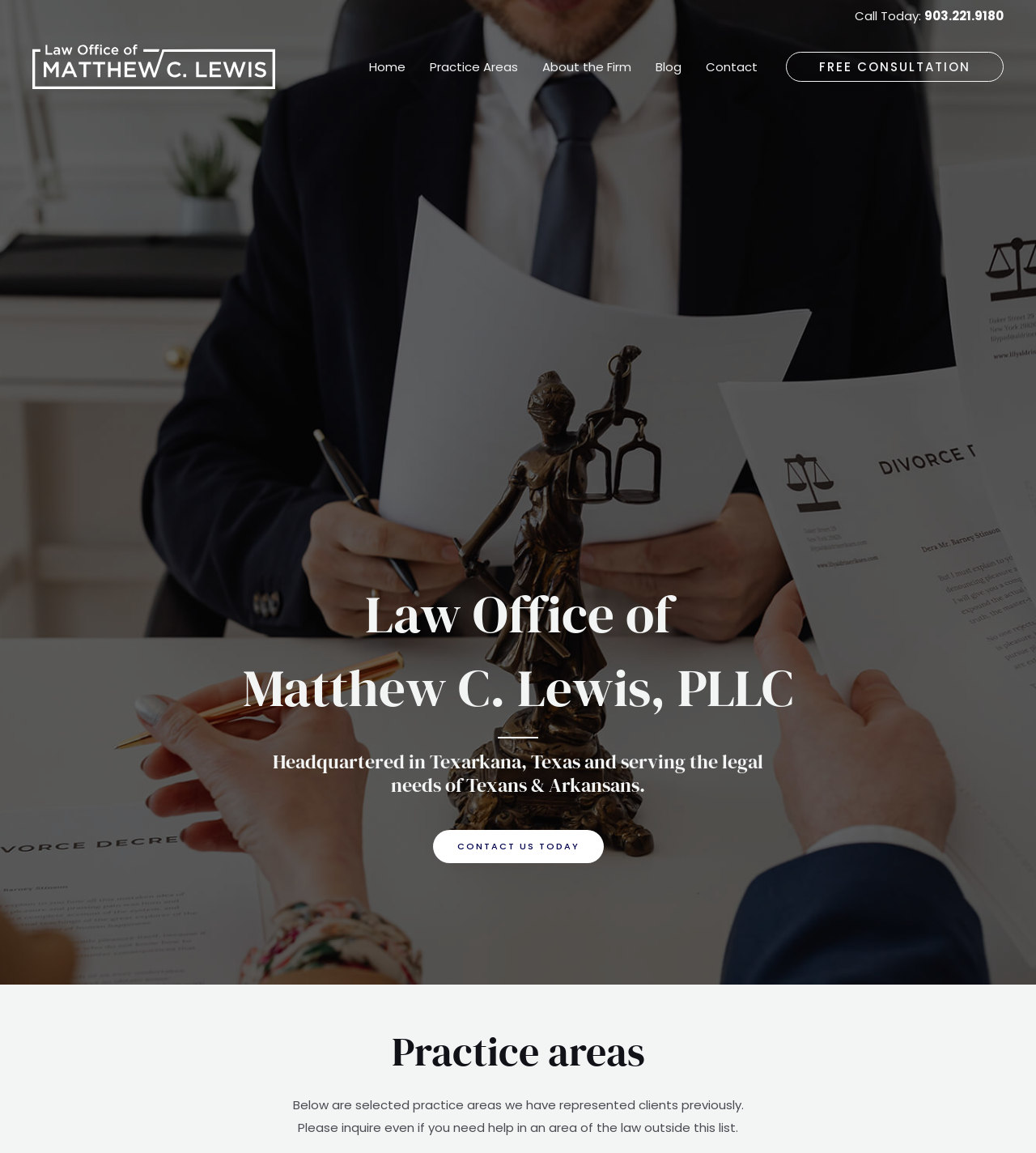Predict the bounding box coordinates of the UI element that matches this description: "Contact". The coordinates should be in the format [left, top, right, bottom] with each value between 0 and 1.

[0.67, 0.041, 0.743, 0.076]